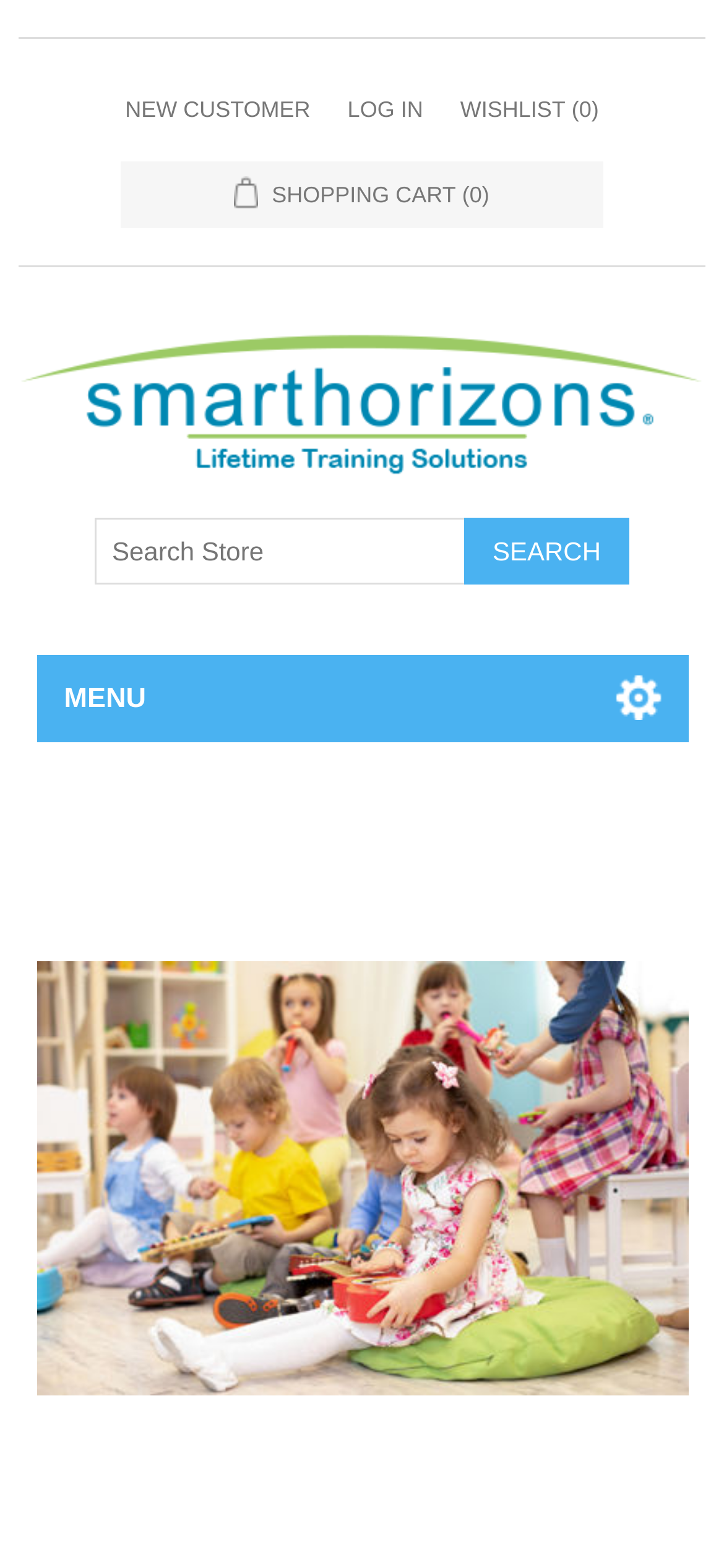Create a detailed narrative describing the layout and content of the webpage.

The webpage is titled "Smart Horizons. Experiencing Music in the Classroom/Program" and appears to be an e-commerce platform focused on music education. 

At the top left of the page, there are four links: "NEW CUSTOMER", "LOG IN", "WISHLIST (0)", and "SHOPPING CART (0)". The "SHOPPING CART (0)" link is positioned slightly below the other three links. 

Below these links, a prominent link "Employee Readiness Store" is displayed, accompanied by an image with the same name. This link spans almost the entire width of the page.

To the right of the "Employee Readiness Store" link, there is a search function consisting of a textbox labeled "Search Store" and a "Search" button. The button contains the text "SEARCH". 

Above the search function, a "MENU" label is positioned. 

The majority of the page is occupied by a large image depicting a group of children using musical instruments, which takes up most of the page's width and height.